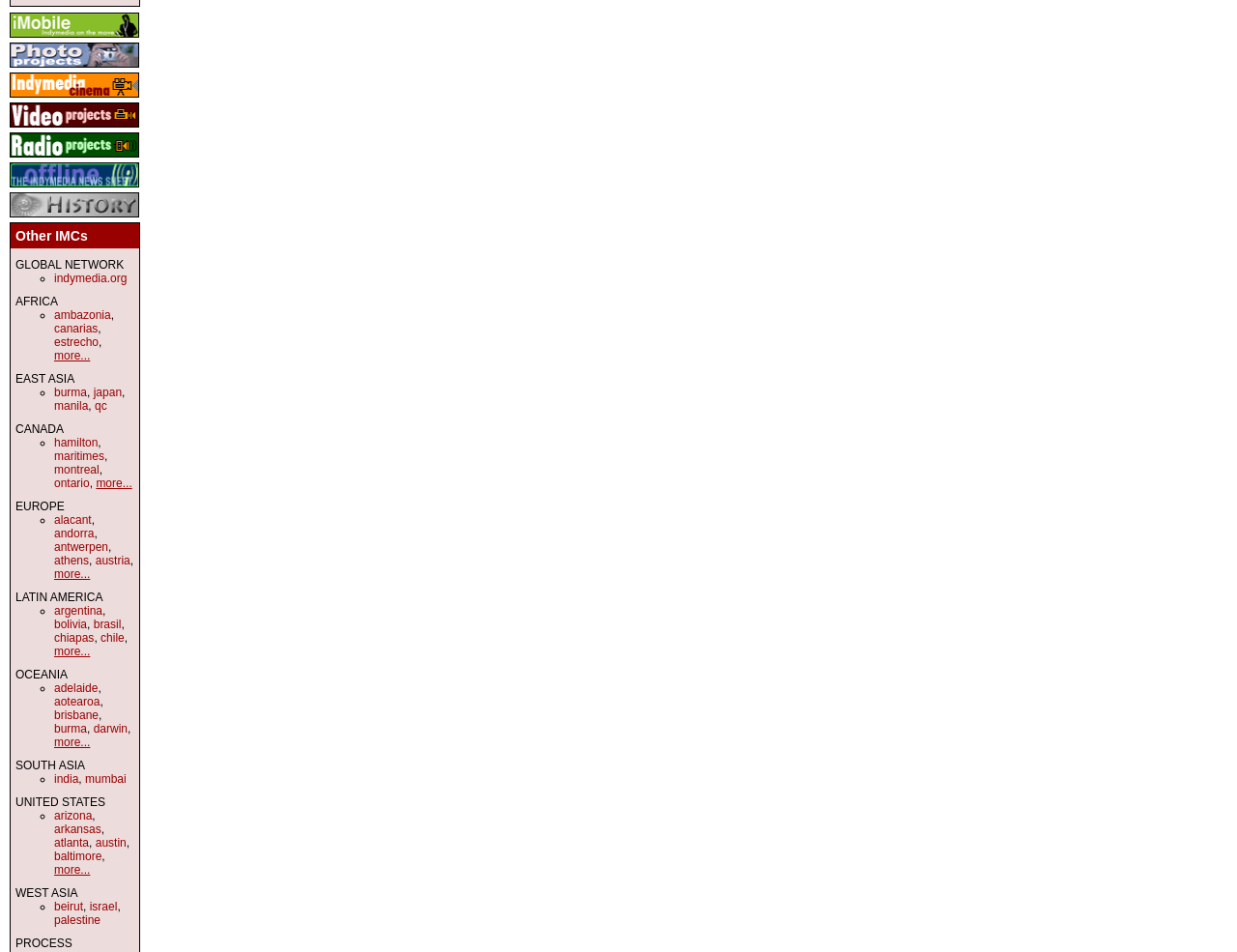Answer the following in one word or a short phrase: 
How many links are there under the 'EUROPE' region?

9